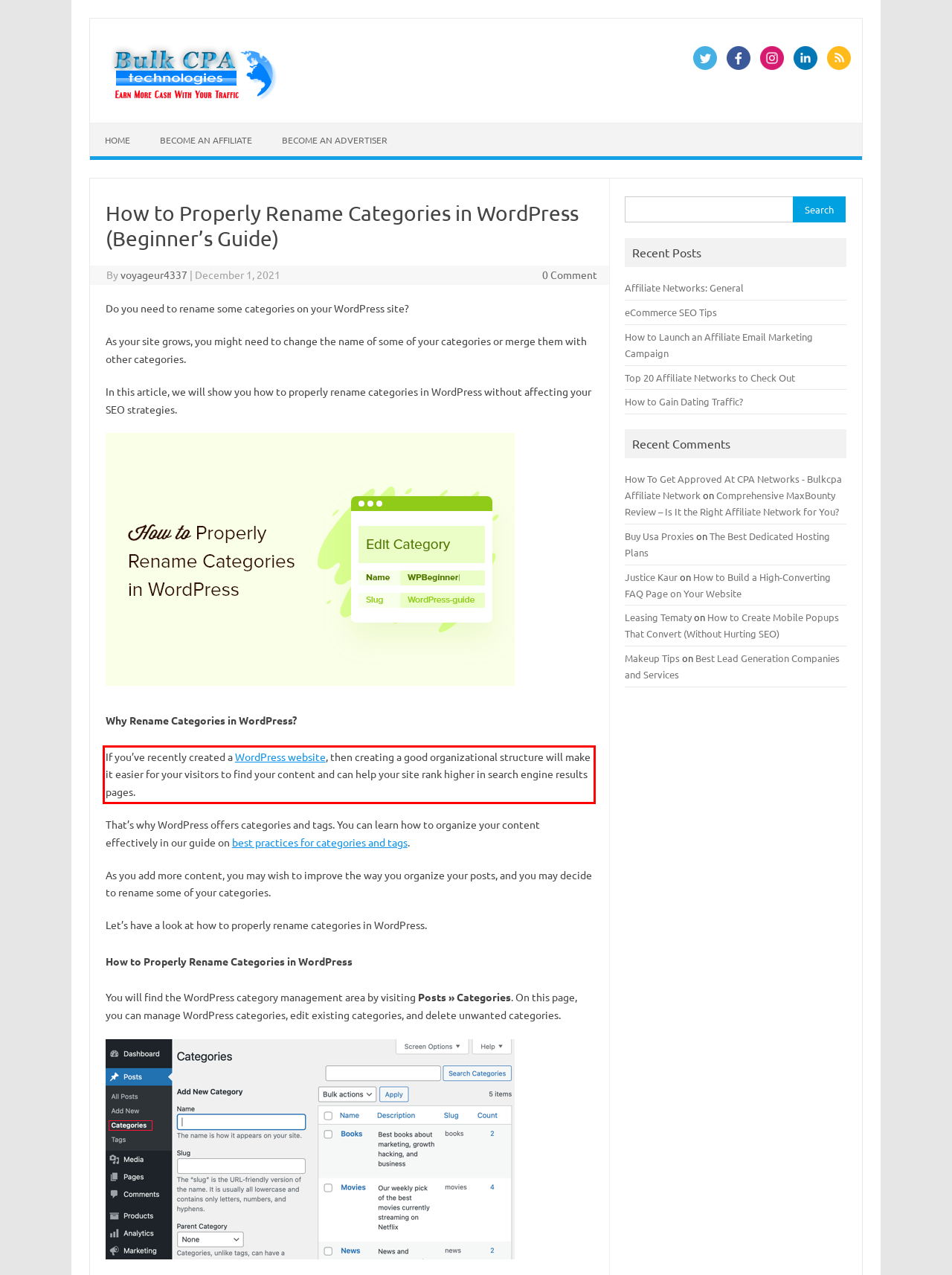Please identify the text within the red rectangular bounding box in the provided webpage screenshot.

If you’ve recently created a WordPress website, then creating a good organizational structure will make it easier for your visitors to find your content and can help your site rank higher in search engine results pages.